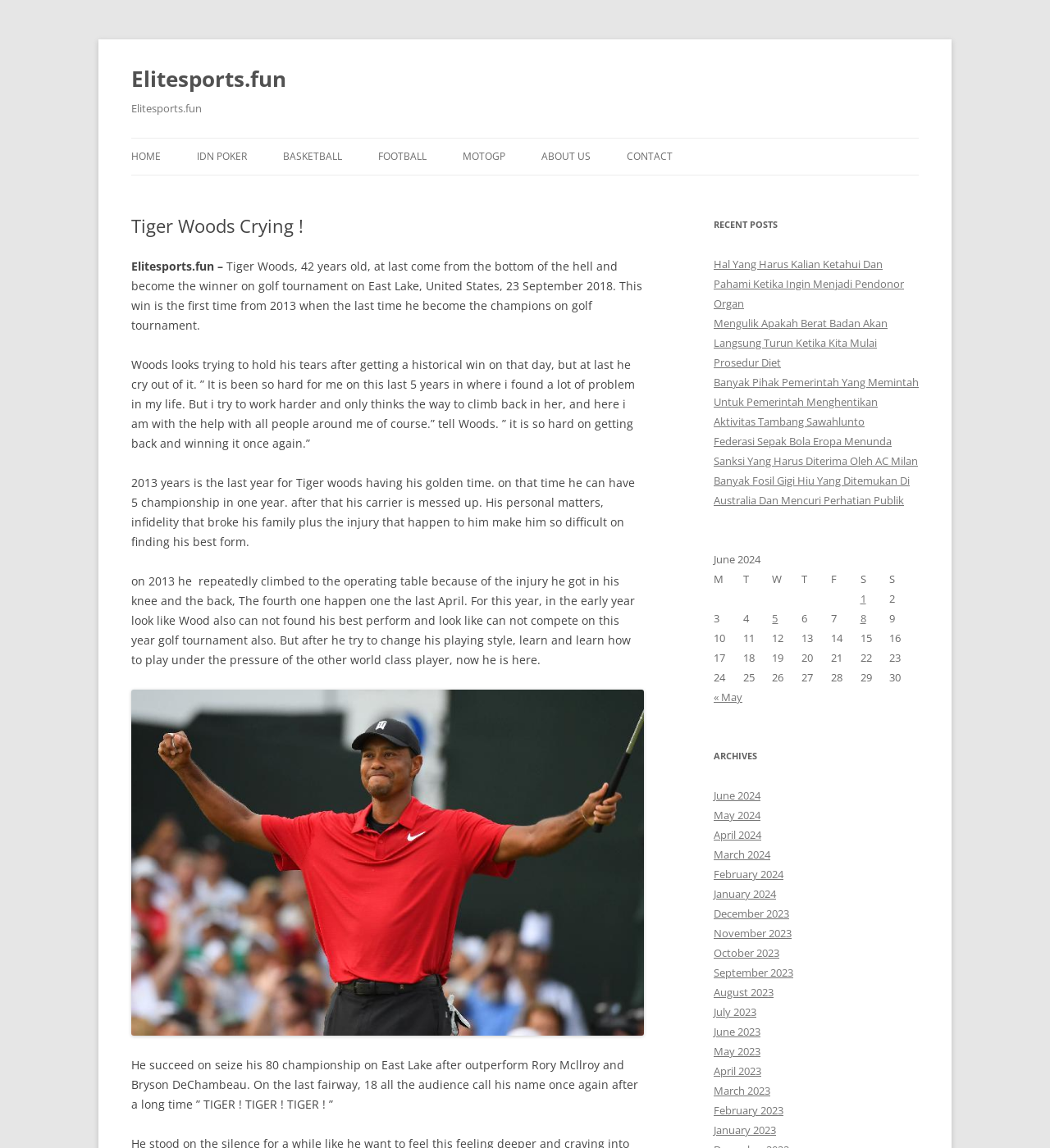Determine the bounding box coordinates of the section to be clicked to follow the instruction: "Click on HOME". The coordinates should be given as four float numbers between 0 and 1, formatted as [left, top, right, bottom].

[0.125, 0.121, 0.153, 0.152]